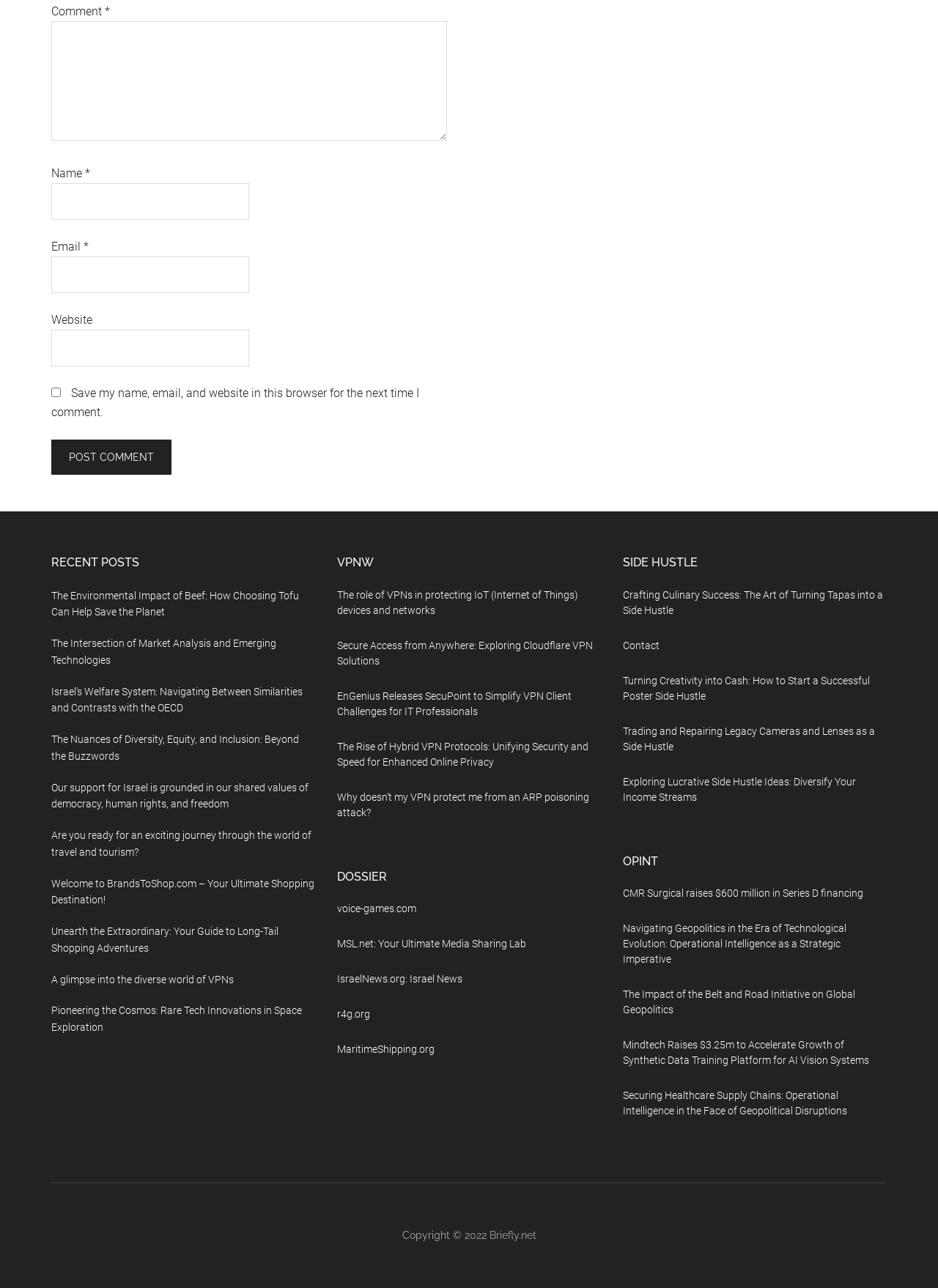Determine the bounding box coordinates of the clickable region to execute the instruction: "Contact us". The coordinates should be four float numbers between 0 and 1, denoted as [left, top, right, bottom].

[0.664, 0.496, 0.703, 0.505]